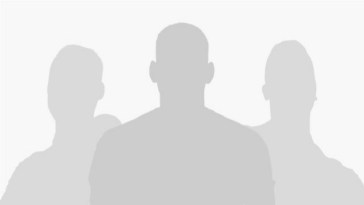Respond to the question below with a concise word or phrase:
What is St. Pauli's aspiration?

Promotion